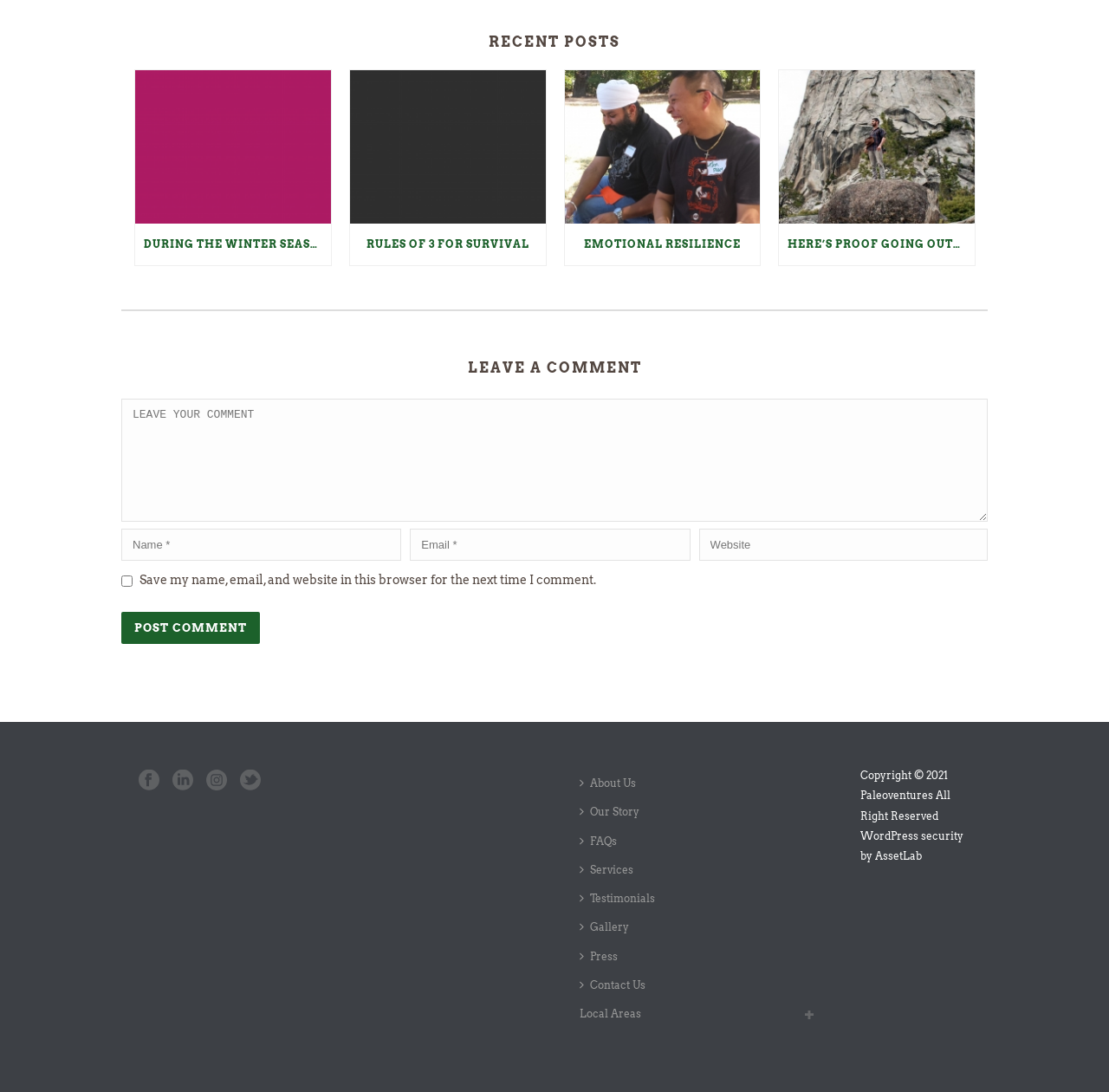Respond with a single word or phrase for the following question: 
What is the purpose of the textboxes and button below the 'LEAVE A COMMENT' heading?

To leave a comment